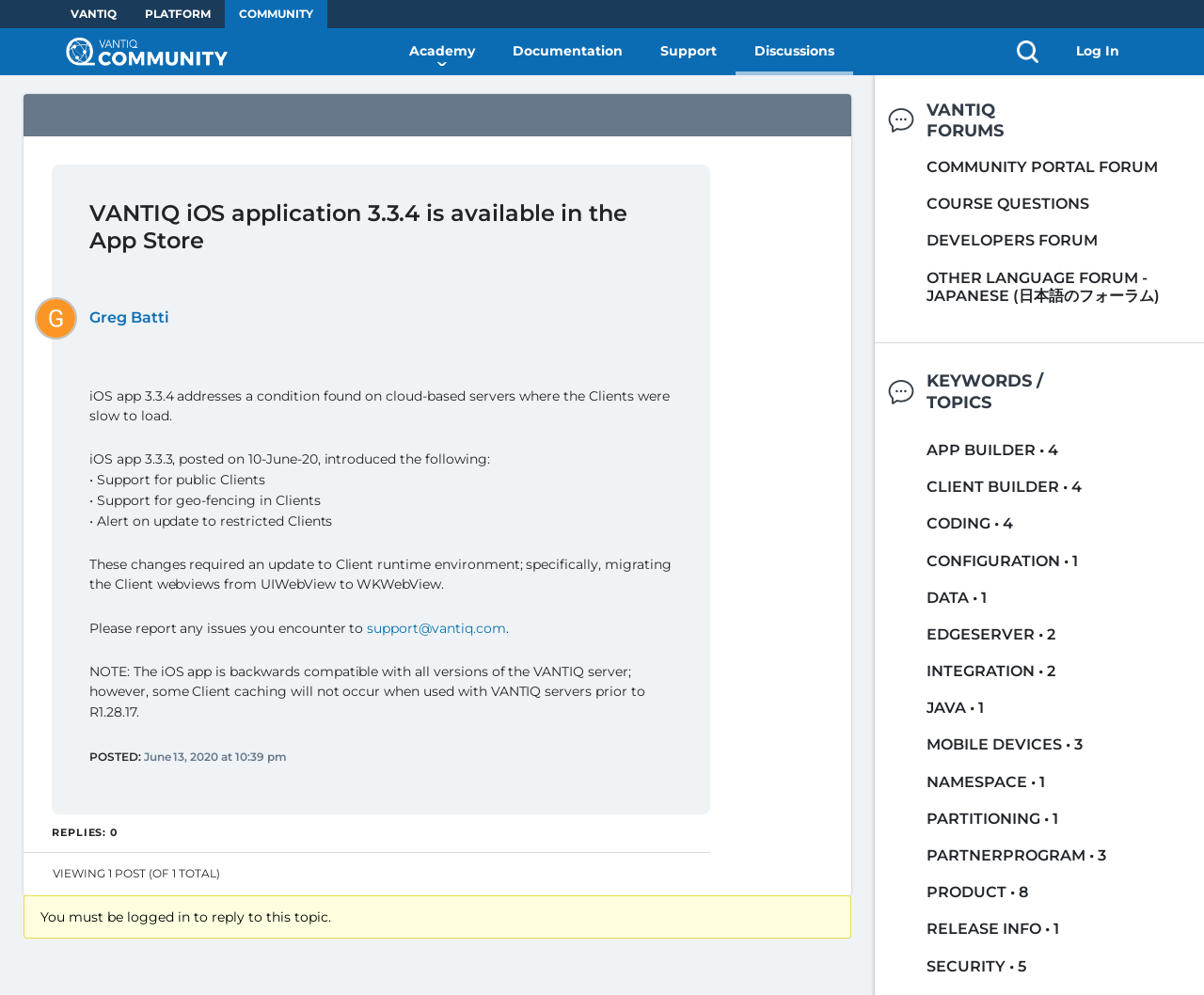Please identify the bounding box coordinates of the clickable region that I should interact with to perform the following instruction: "View Greg Batti's profile". The coordinates should be expressed as four float numbers between 0 and 1, i.e., [left, top, right, bottom].

[0.029, 0.31, 0.064, 0.327]